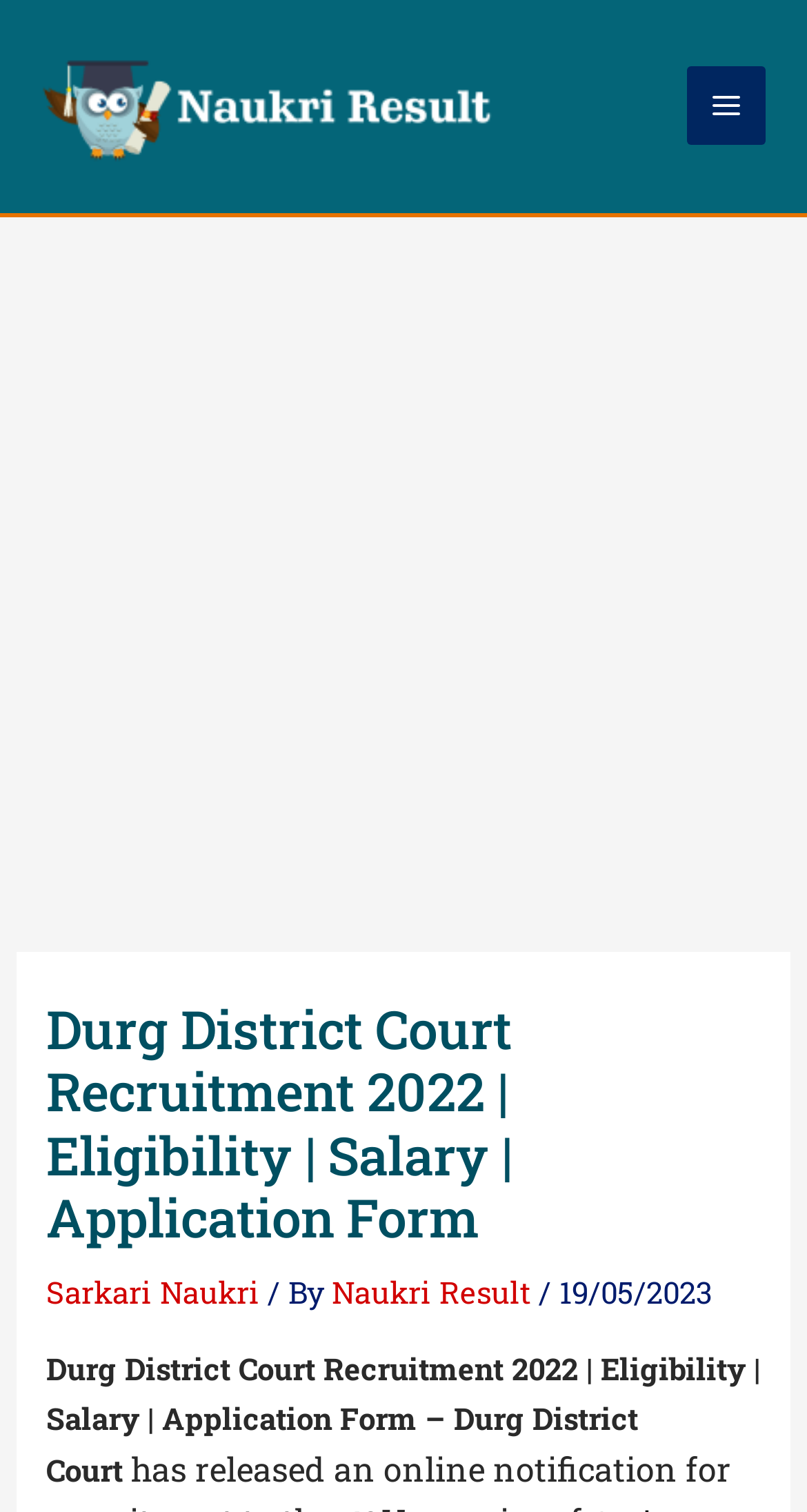Show the bounding box coordinates for the HTML element as described: "aria-label="Advertisement" name="aswift_1" title="Advertisement"".

[0.0, 0.173, 1.0, 0.618]